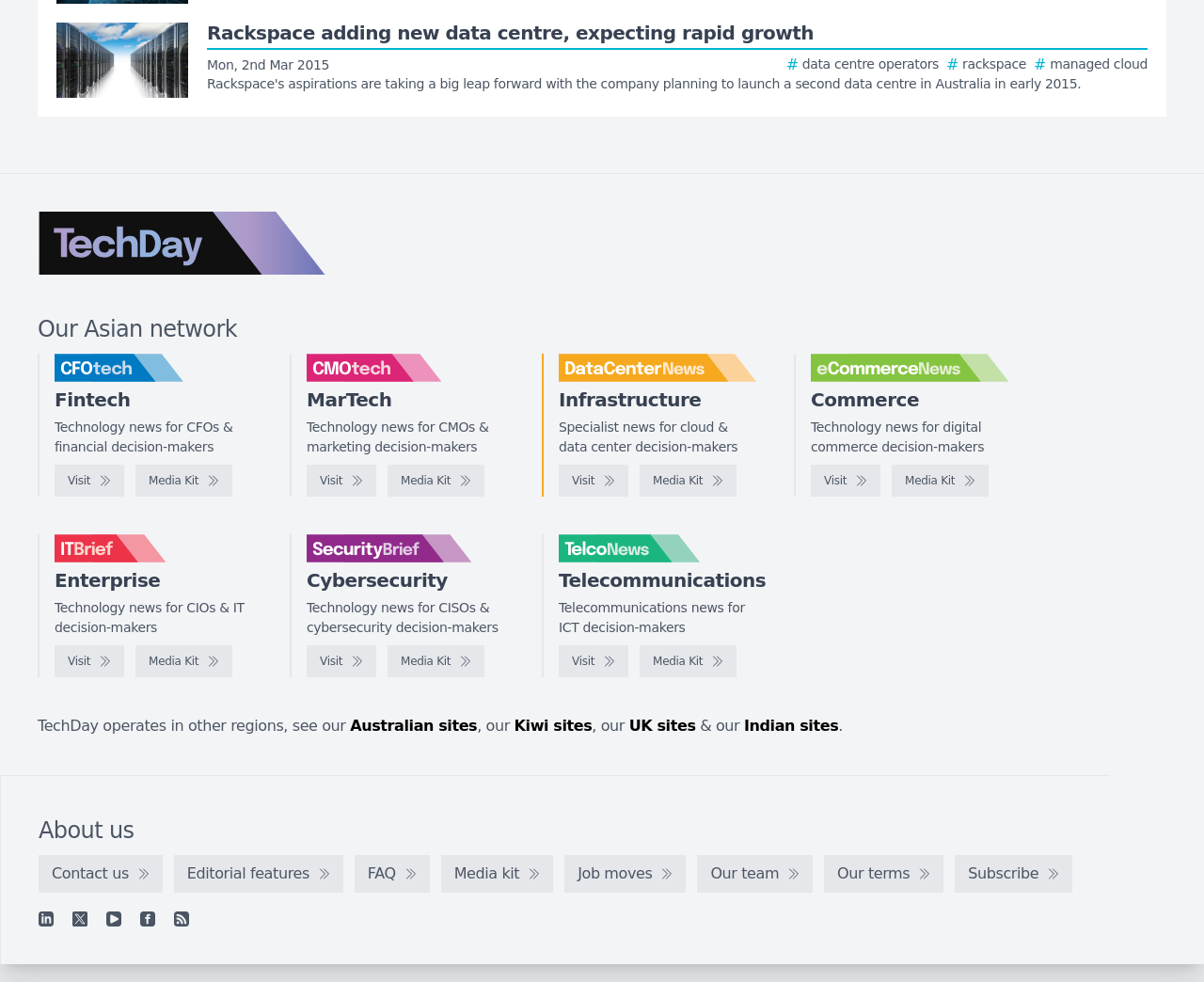Using the provided element description, identify the bounding box coordinates as (top-left x, top-left y, bottom-right x, bottom-right y). Ensure all values are between 0 and 1. Description: Media Kit

[0.113, 0.657, 0.193, 0.69]